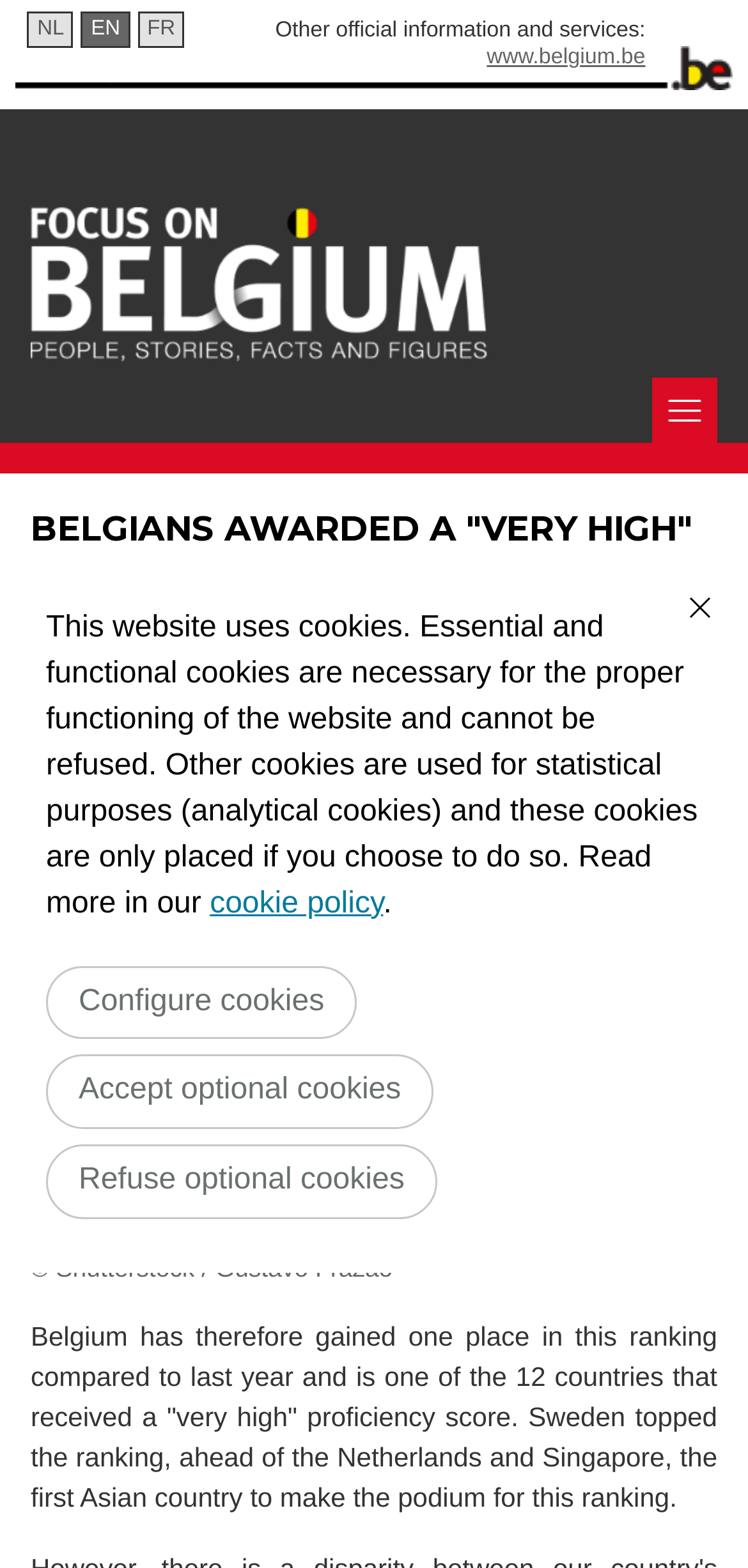Find the bounding box coordinates for the area that must be clicked to perform this action: "Configure cookies".

[0.062, 0.616, 0.477, 0.663]